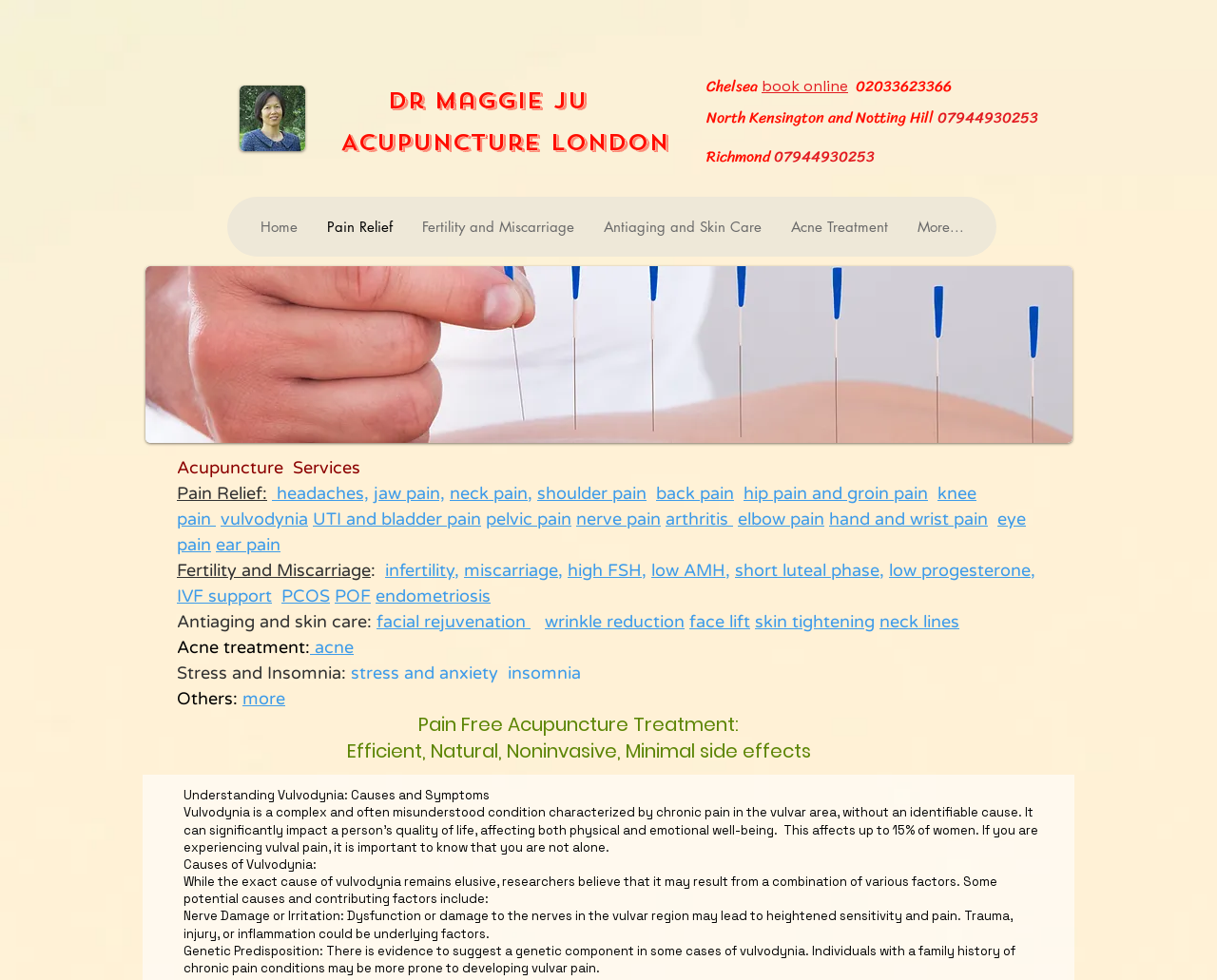Please answer the following question using a single word or phrase: 
What is the location of the clinic?

North Kensington, Notting Hill, Chelsea, Richmond London